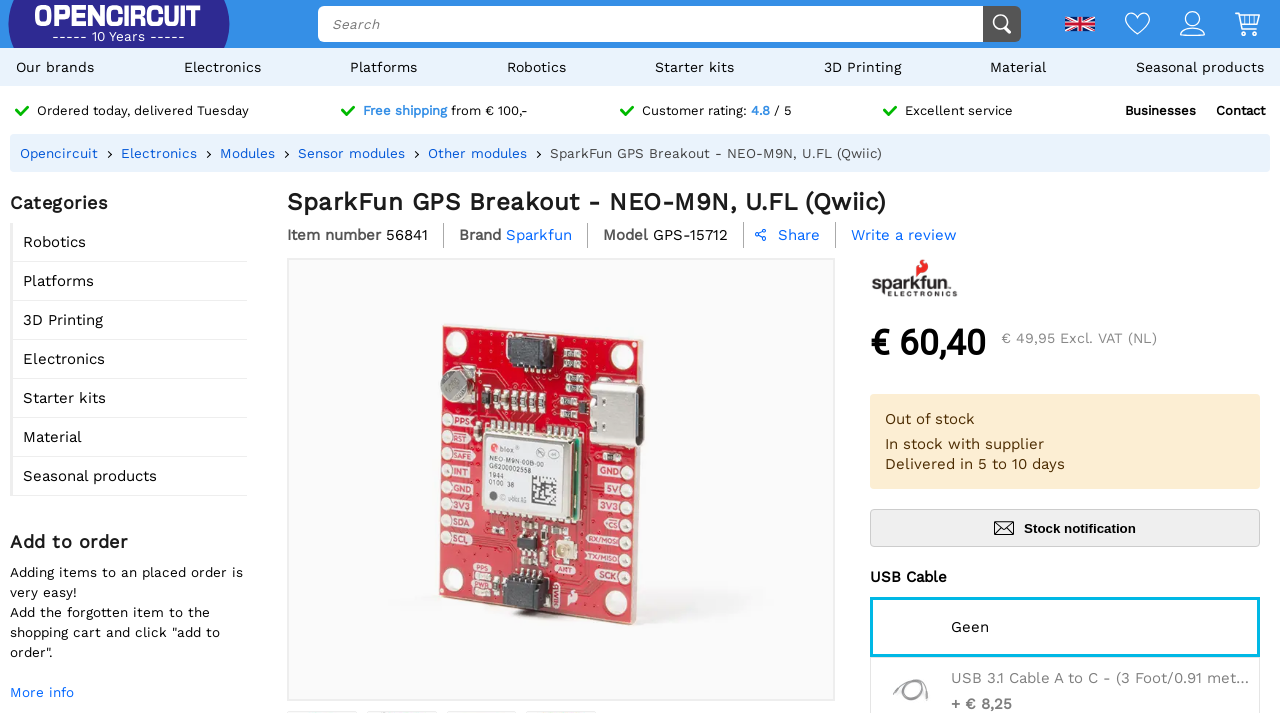Look at the image and answer the question in detail:
What is the model number of the GPS Breakout?

I found the model number of the GPS Breakout by looking at the 'Model' section on the webpage, which is located below the 'Brand' section. The model number is specified as 'GPS-15712'.